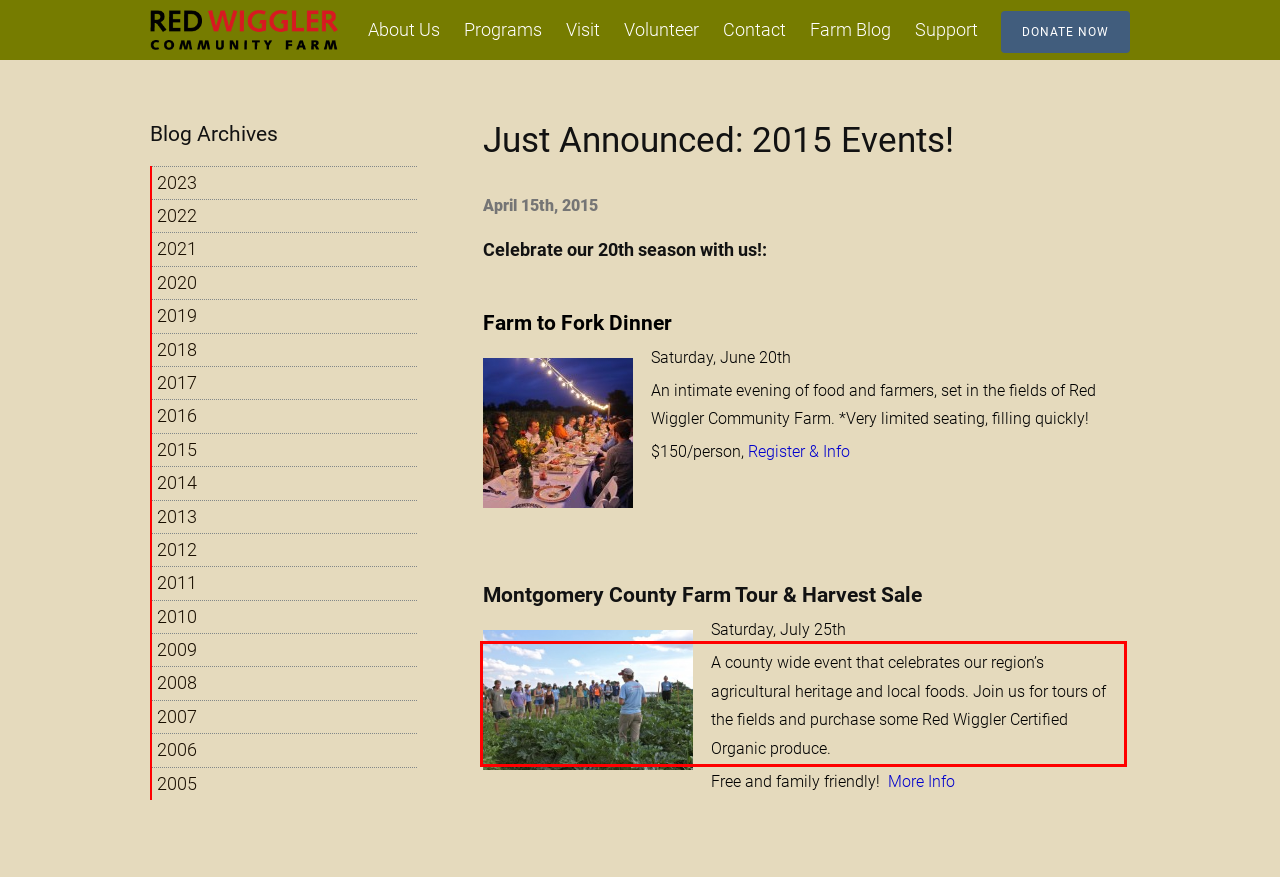You are provided with a screenshot of a webpage that includes a red bounding box. Extract and generate the text content found within the red bounding box.

A county wide event that celebrates our region’s agricultural heritage and local foods. Join us for tours of the fields and purchase some Red Wiggler Certified Organic produce.